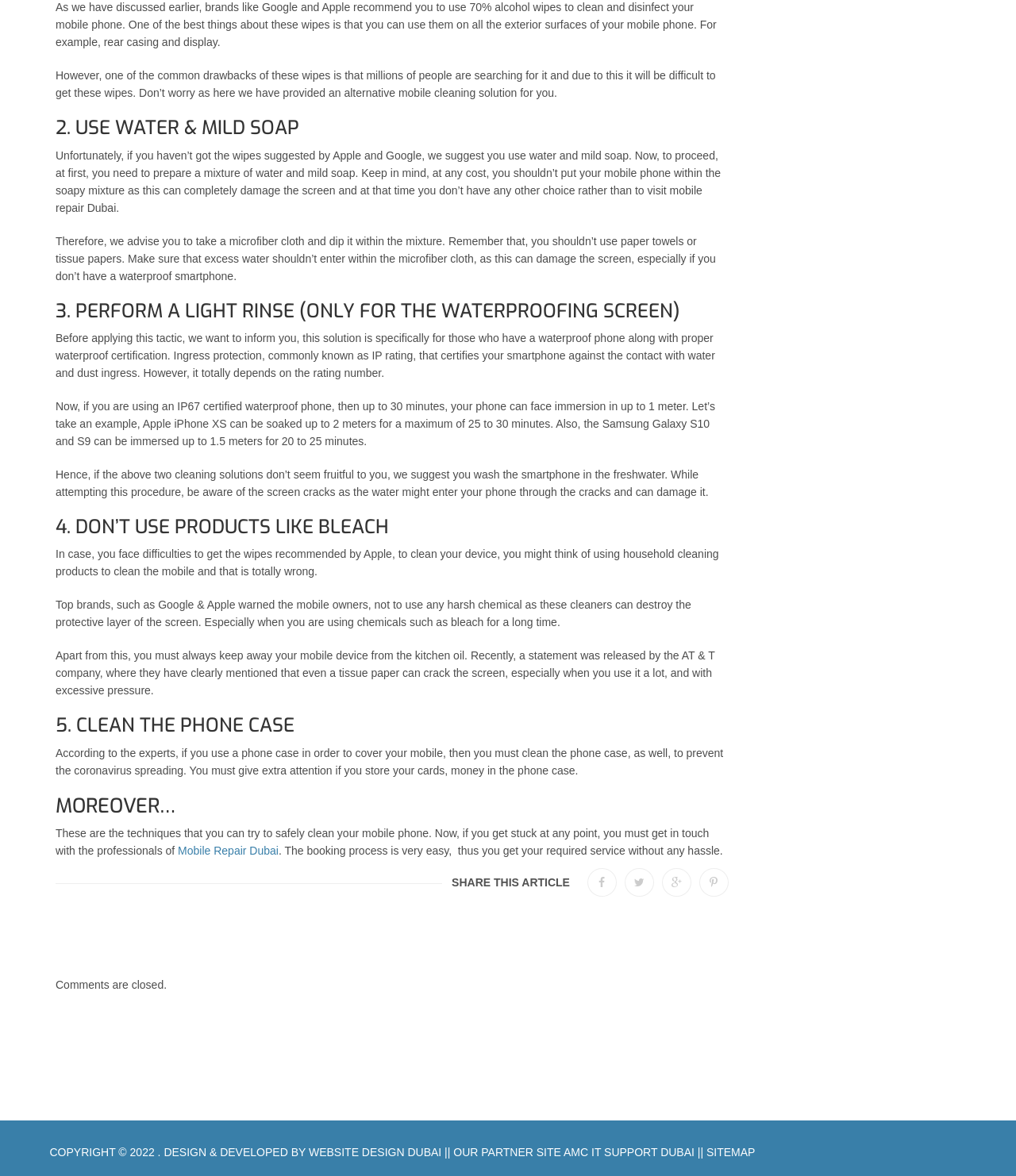Please analyze the image and give a detailed answer to the question:
Why should a phone case be cleaned?

According to the webpage, experts recommend cleaning a phone case to prevent the spread of coronavirus, especially if you store cards or money in the case.